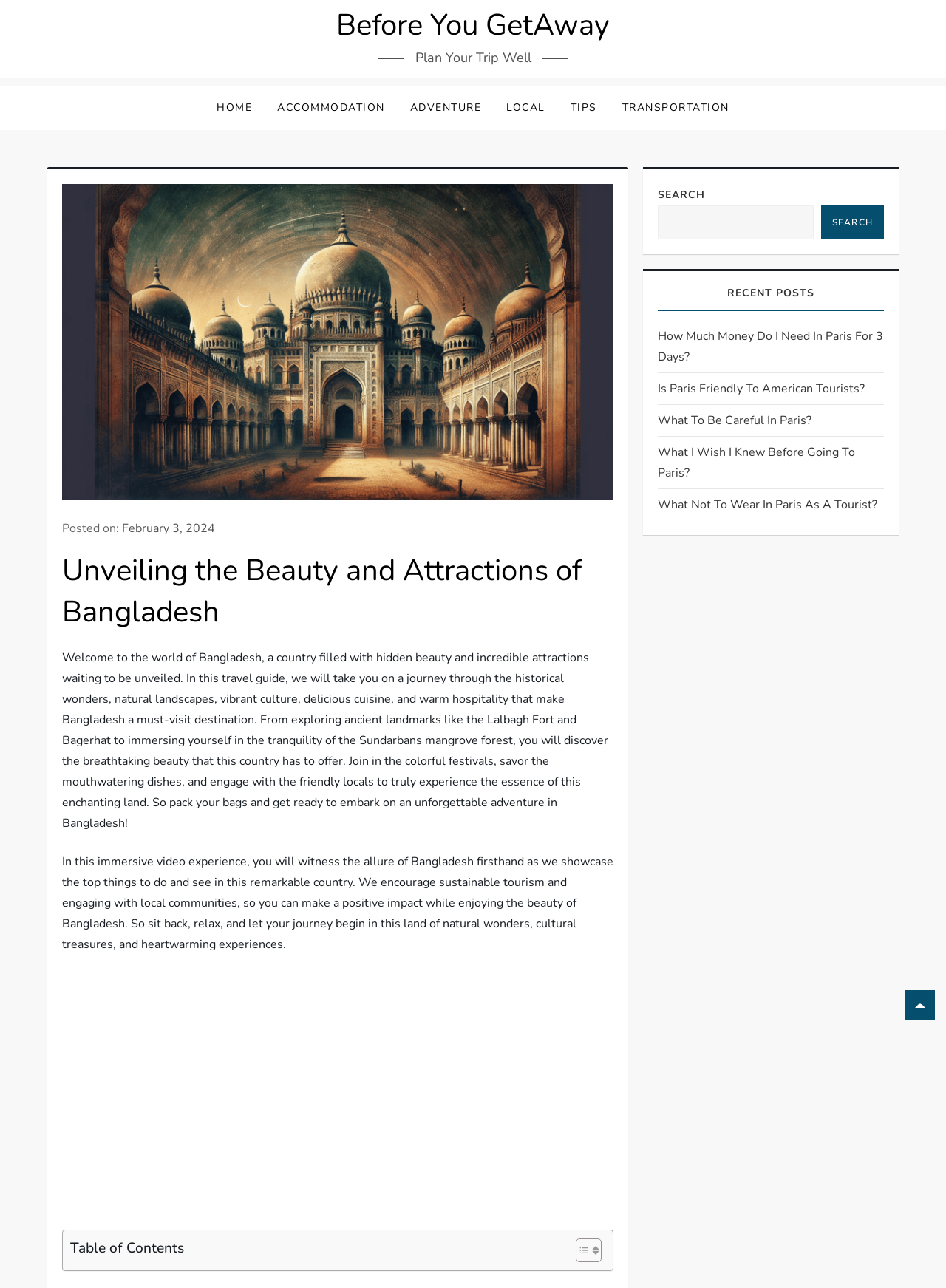Locate the bounding box of the user interface element based on this description: "Adventure".

[0.422, 0.067, 0.521, 0.101]